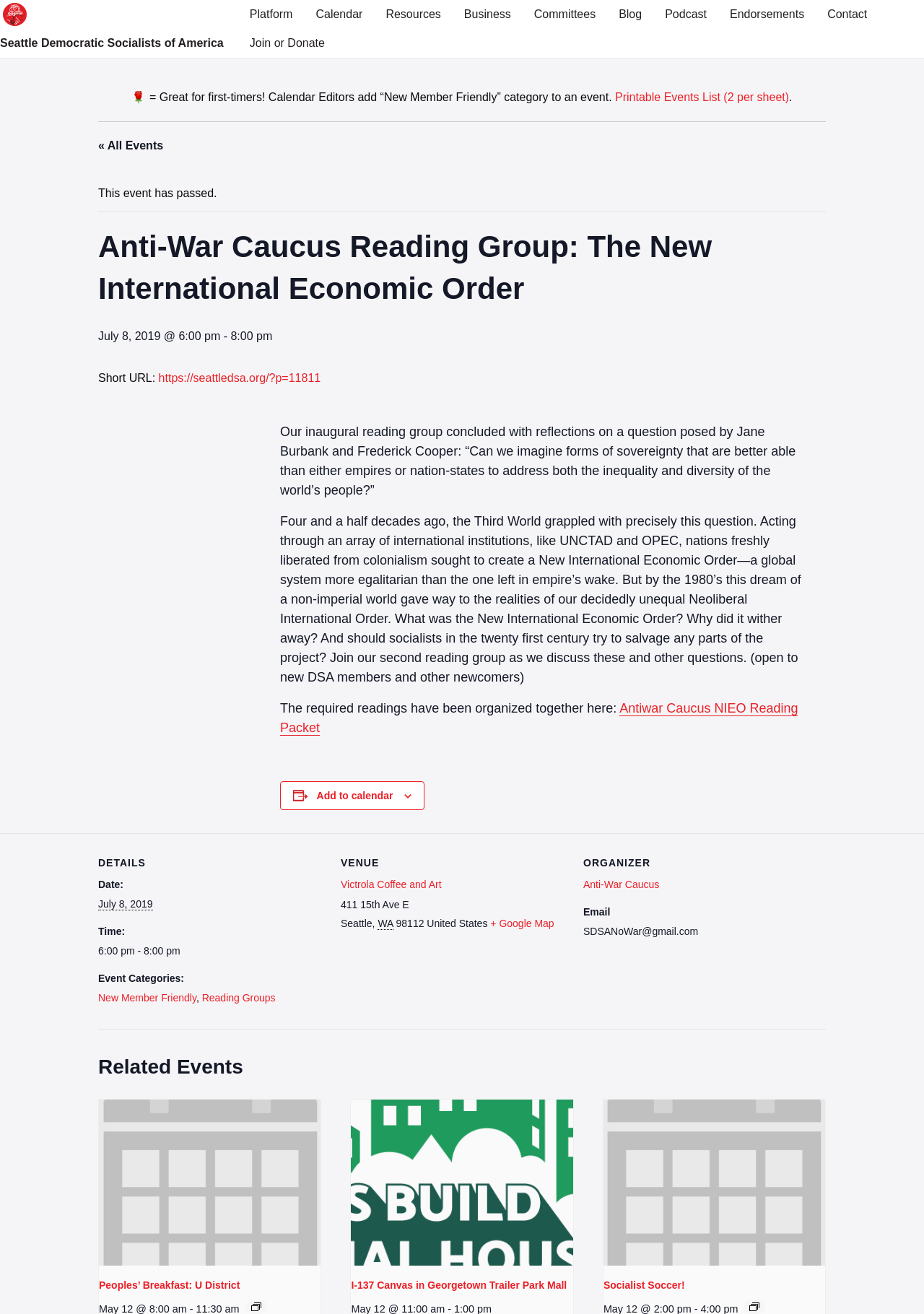Can you find the bounding box coordinates for the element to click on to achieve the instruction: "Add the event to calendar"?

[0.343, 0.601, 0.425, 0.61]